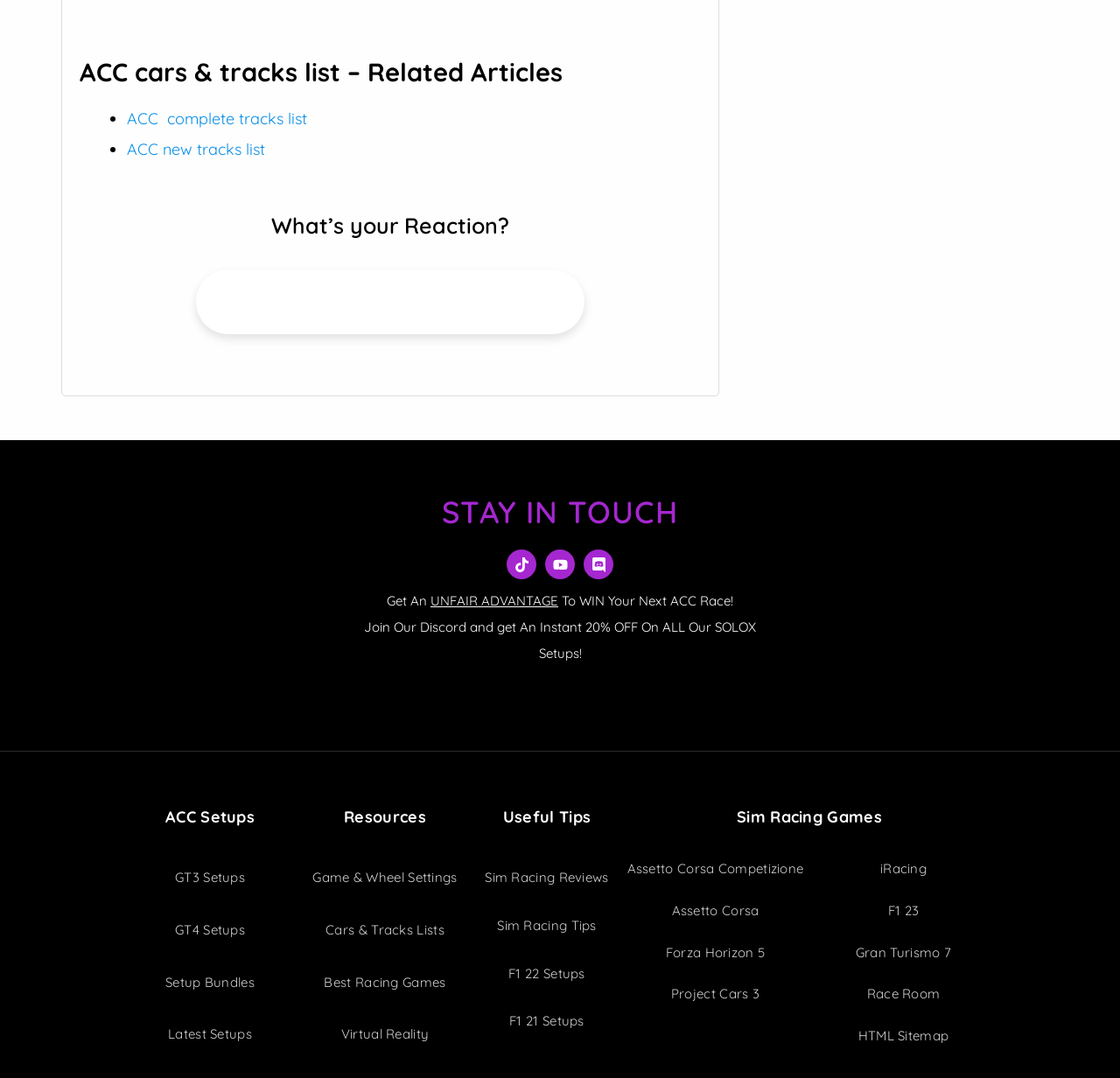What is the name of the section that has links to Game & Wheel Settings, Cars & Tracks Lists, etc.?
Based on the screenshot, respond with a single word or phrase.

Resources